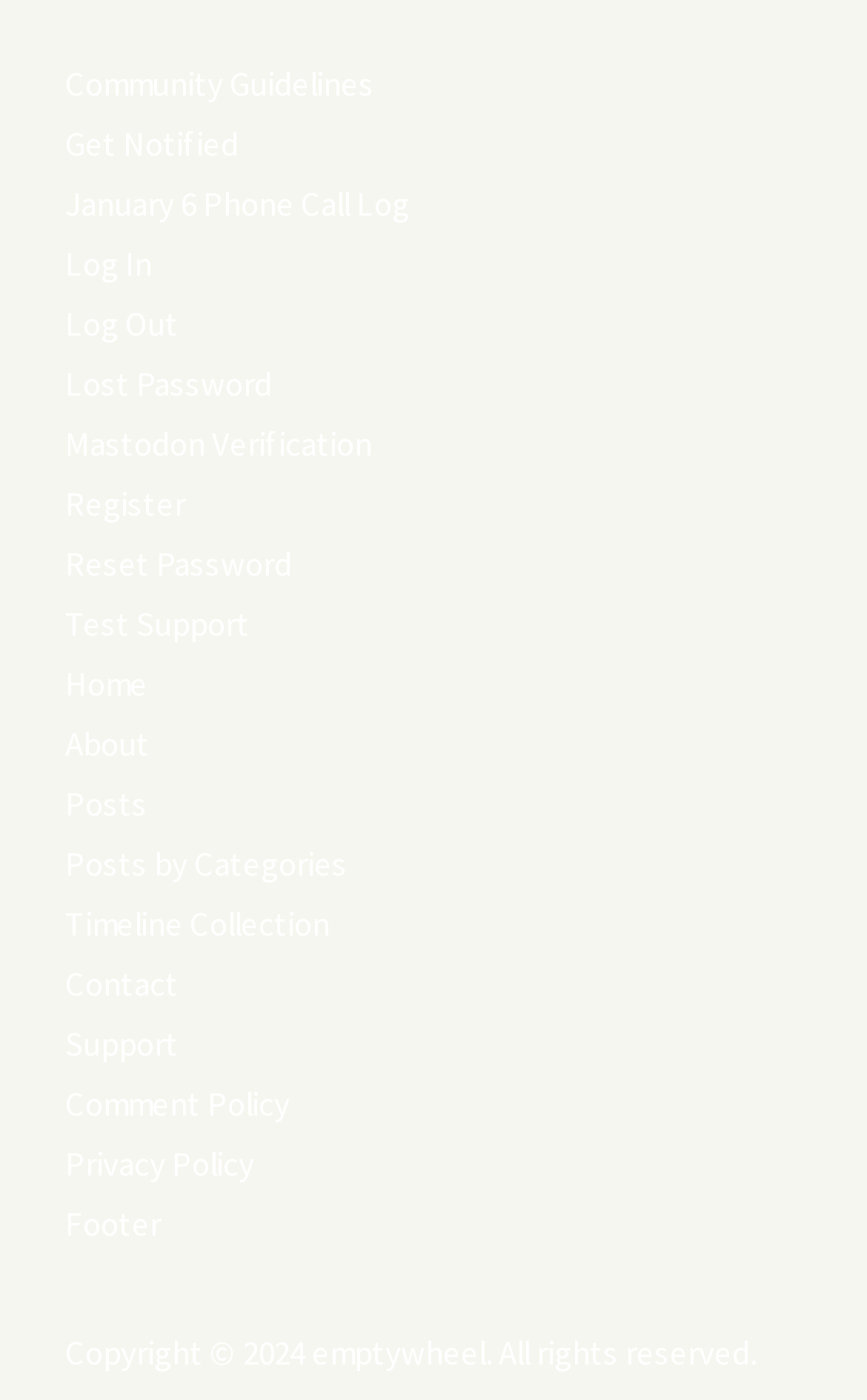Kindly determine the bounding box coordinates for the area that needs to be clicked to execute this instruction: "View posts by categories".

[0.075, 0.601, 0.401, 0.631]